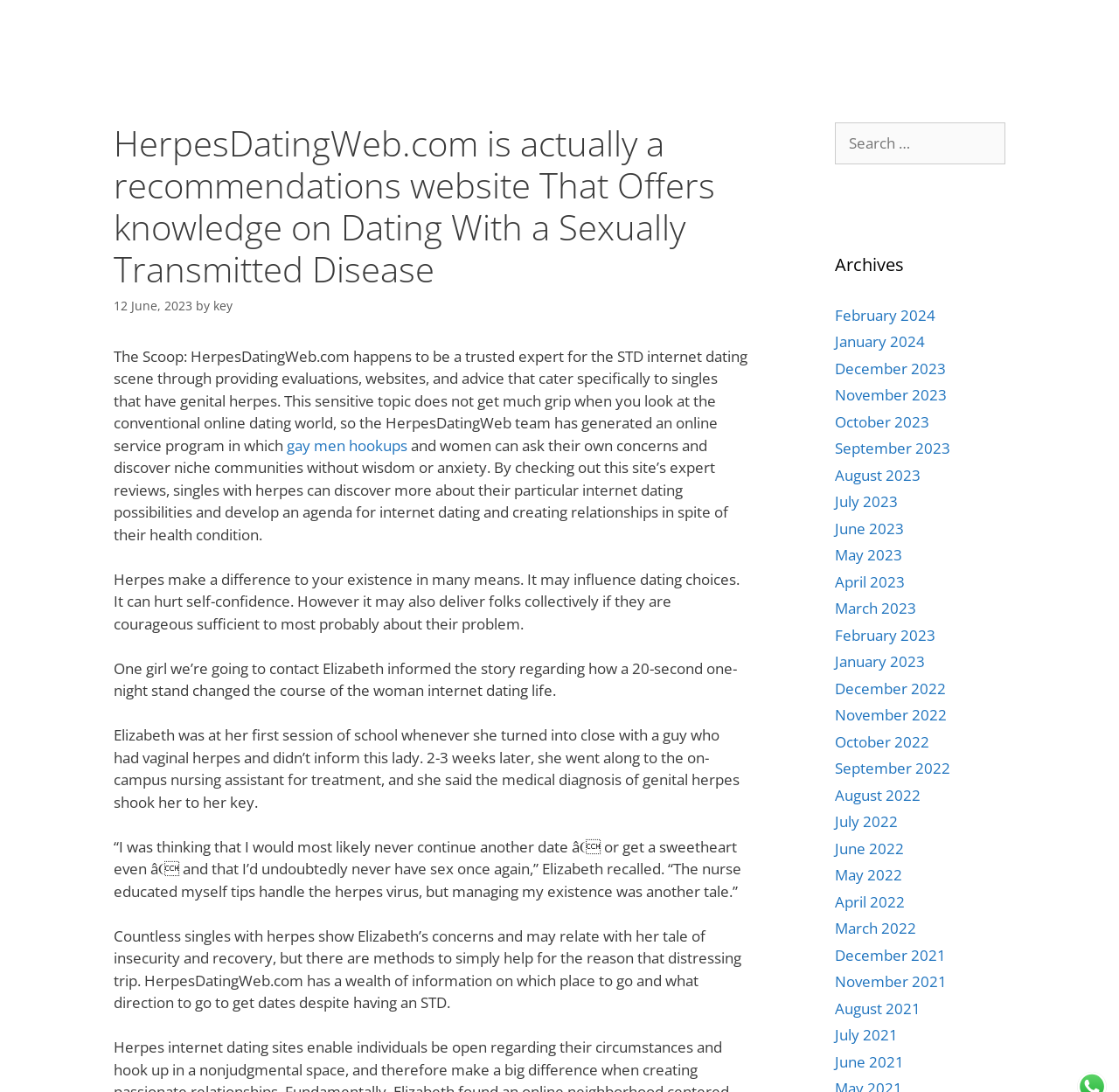Please identify the coordinates of the bounding box that should be clicked to fulfill this instruction: "Check out the review for gay men hookups".

[0.256, 0.399, 0.364, 0.417]